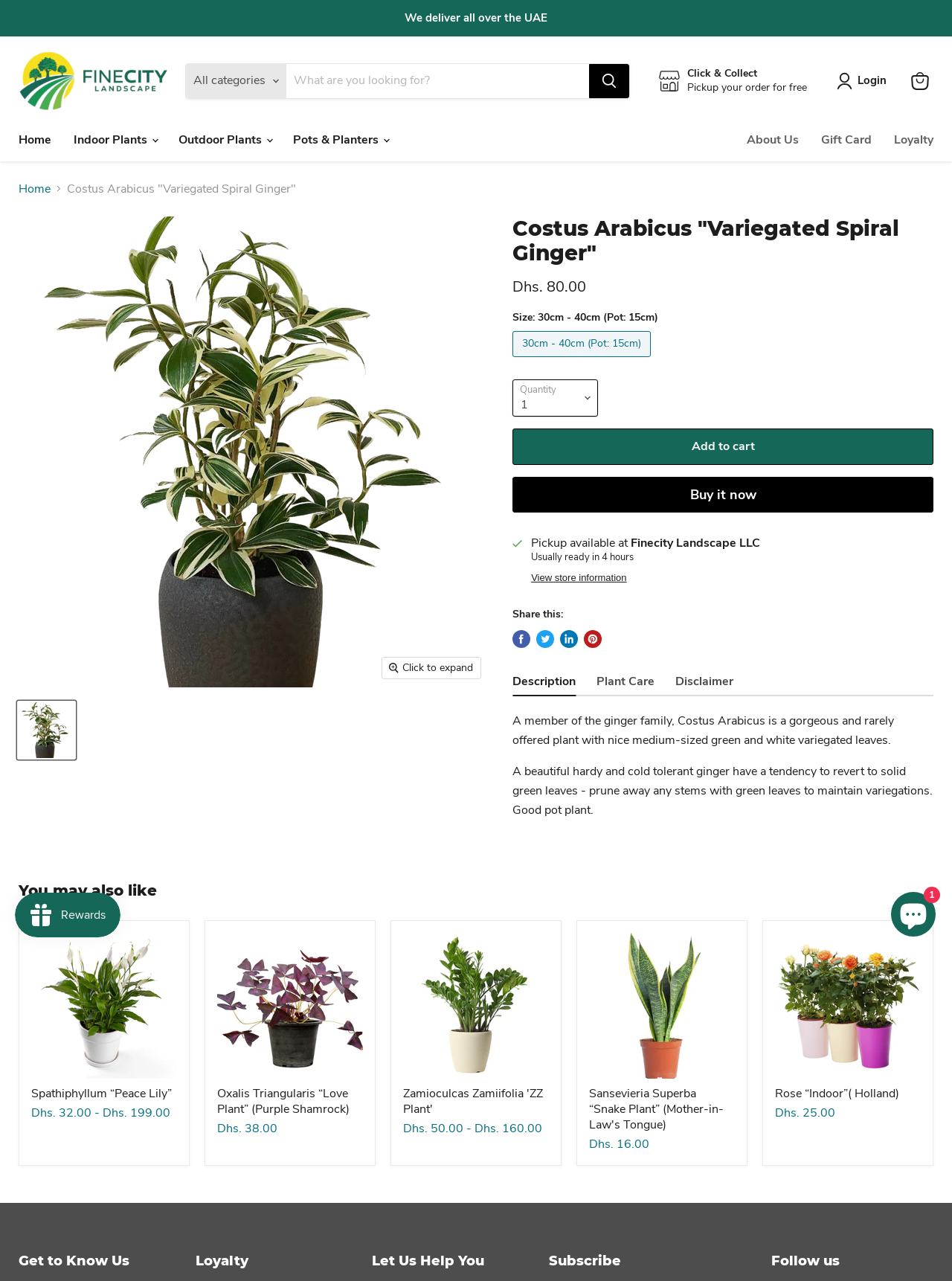Using the information in the image, could you please answer the following question in detail:
What are the social media platforms where the product can be shared?

The social media platforms where the product can be shared can be found in the 'Share this:' section, where the options are listed as 'Share on Facebook', 'Tweet on Twitter', 'Share on LinkedIn', and 'Pin on Pinterest'.